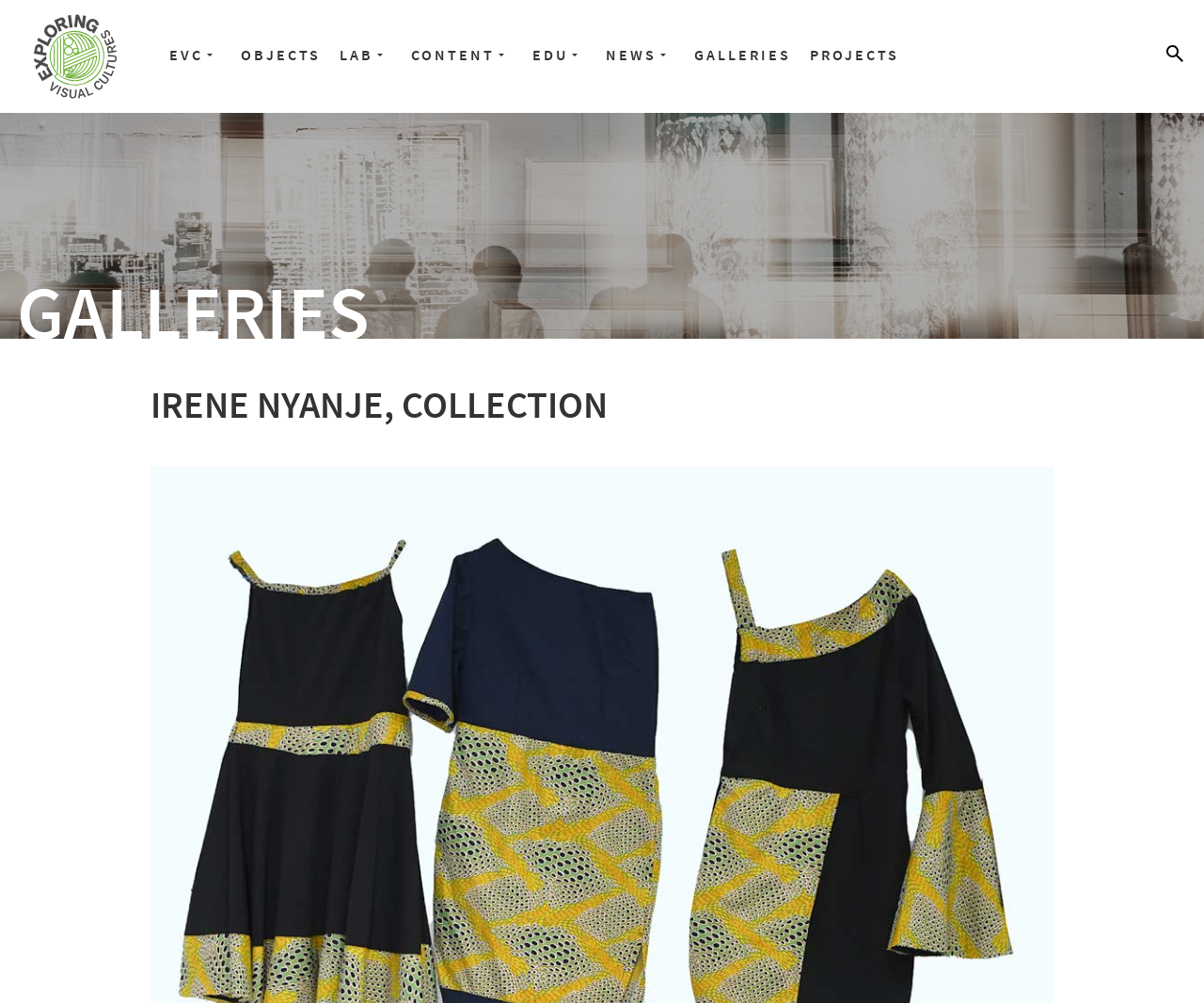Please use the details from the image to answer the following question comprehensively:
How many main navigation links are there?

I counted the number of links in the main navigation bar, which are 'exploring visual cultures', 'EVC', 'OBJECTS', 'LAB', 'CONTENT', 'EDU', 'NEWS', 'GALLERIES', and 'PROJECTS'.